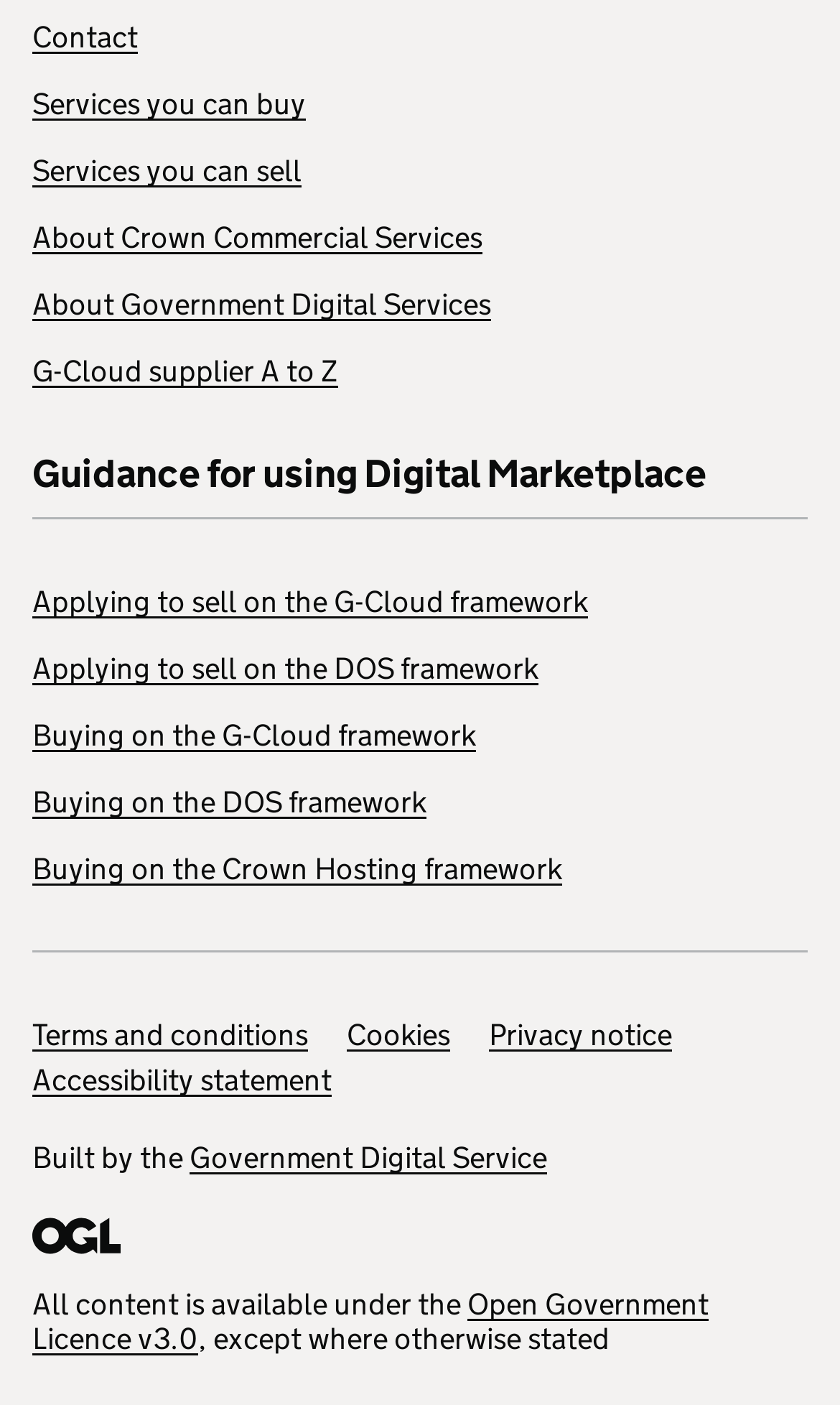Please give a one-word or short phrase response to the following question: 
What is the organization that built the webpage?

Government Digital Service